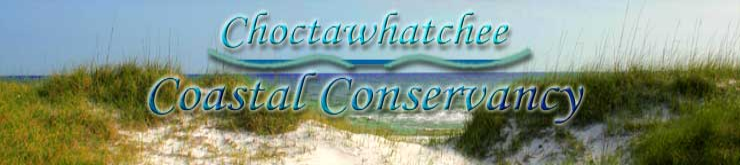Using the information in the image, give a detailed answer to the following question: What type of scene is depicted in the backdrop?

The caption describes the backdrop as capturing a serene coastal scene, with gentle waves lapping at soft sandy shores and lush green dunes framing the landscape, which indicates that the scene depicted is a coastal scene.